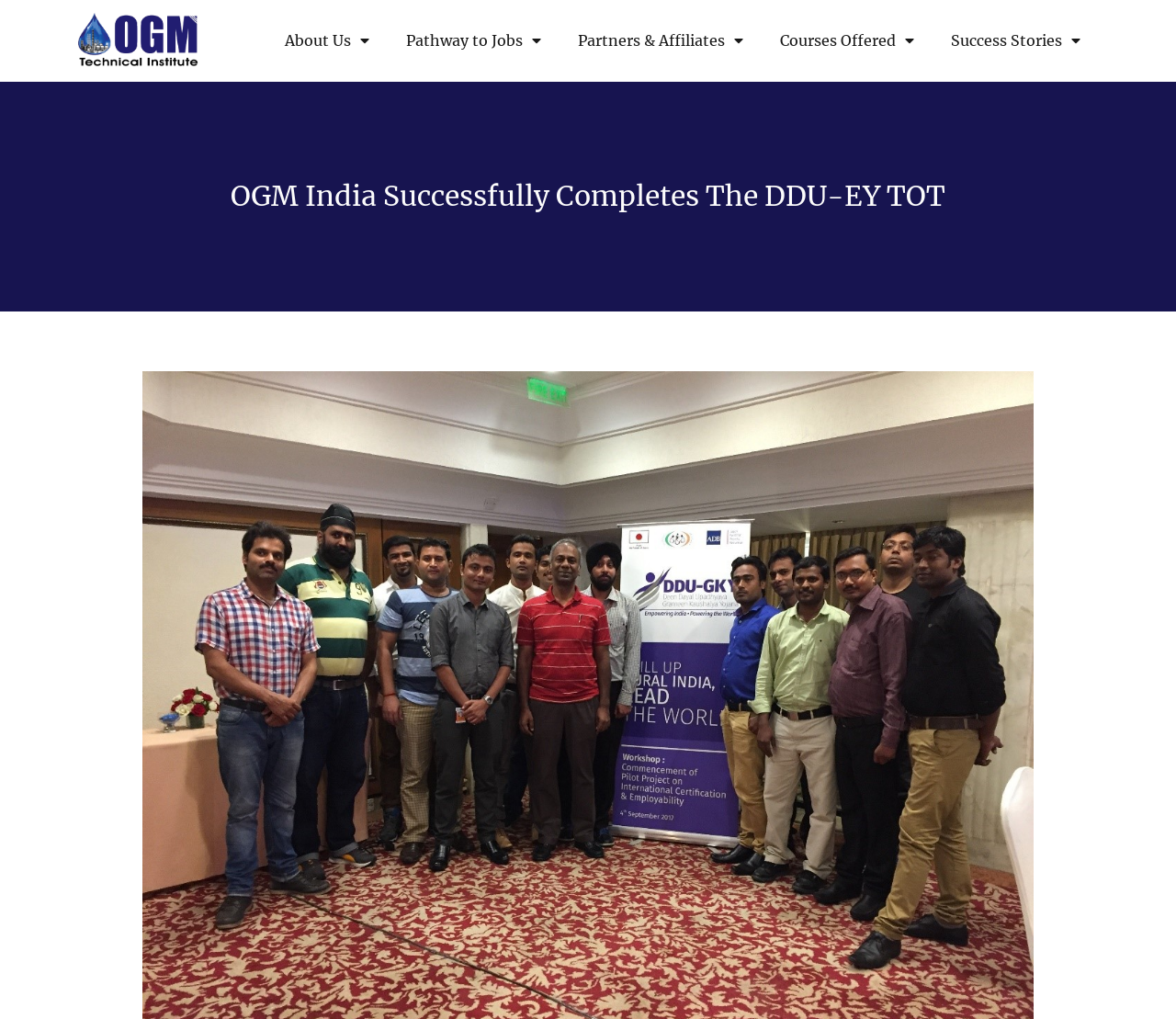Summarize the webpage with a detailed and informative caption.

The webpage appears to be a news article or a blog post from OGM India, with a focus on the completion of the DDU-EY TOT. At the top, there is a navigation menu with five links: "About Us", "Pathway to Jobs", "Partners & Affiliates", "Courses Offered", and "Success Stories". Each link has a dropdown menu icon, indicating that they lead to submenus.

Below the navigation menu, there is a main heading that reads "OGM India Successfully Completes The DDU-EY TOT", which is the title of the article. The heading is centered and takes up most of the width of the page.

There is no prominent image on the page, and the content appears to be primarily text-based. The layout is clean, with a clear hierarchy of elements, making it easy to navigate and read.